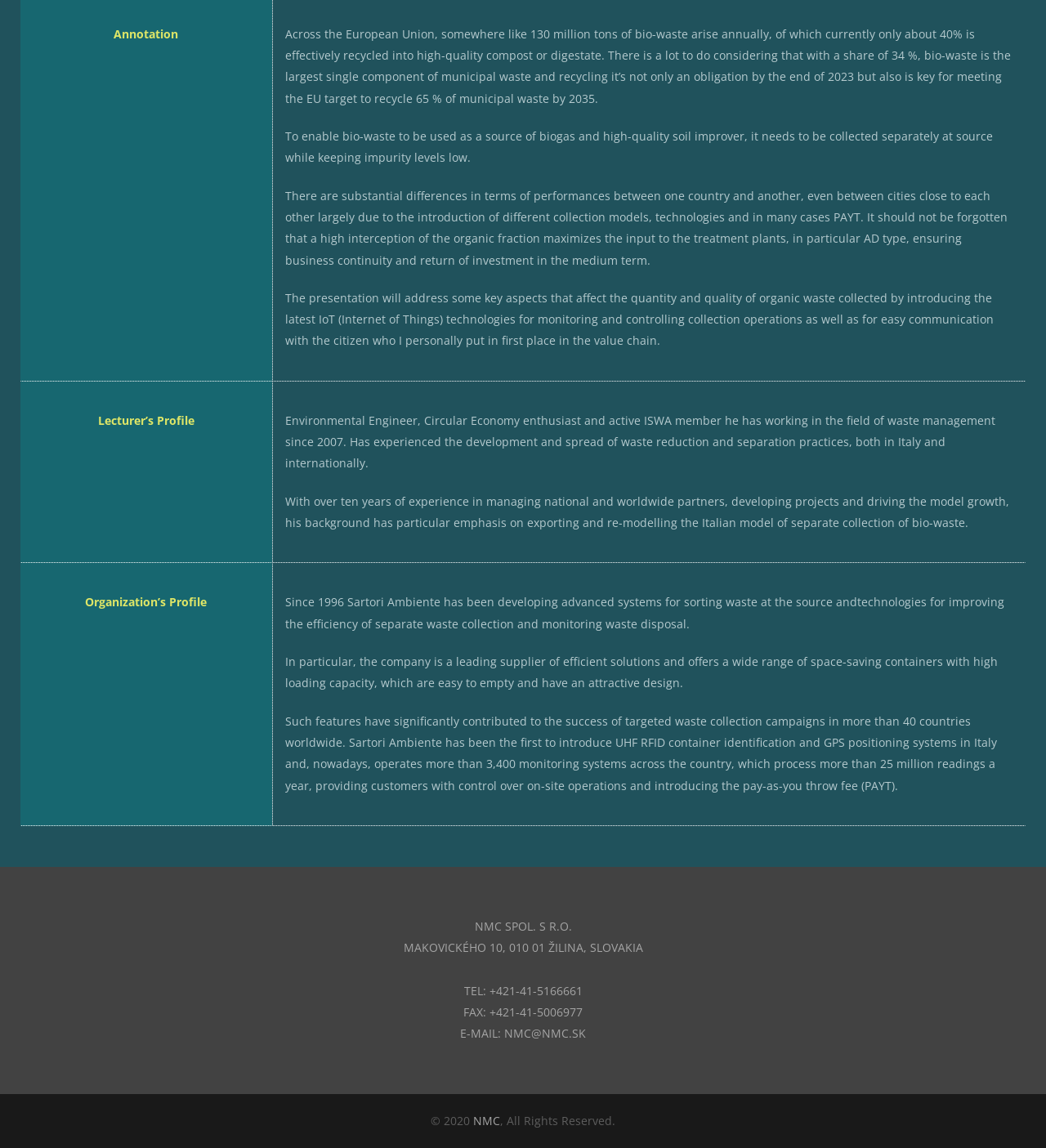Use a single word or phrase to answer the question: 
What is the lecturer's profession?

Environmental Engineer